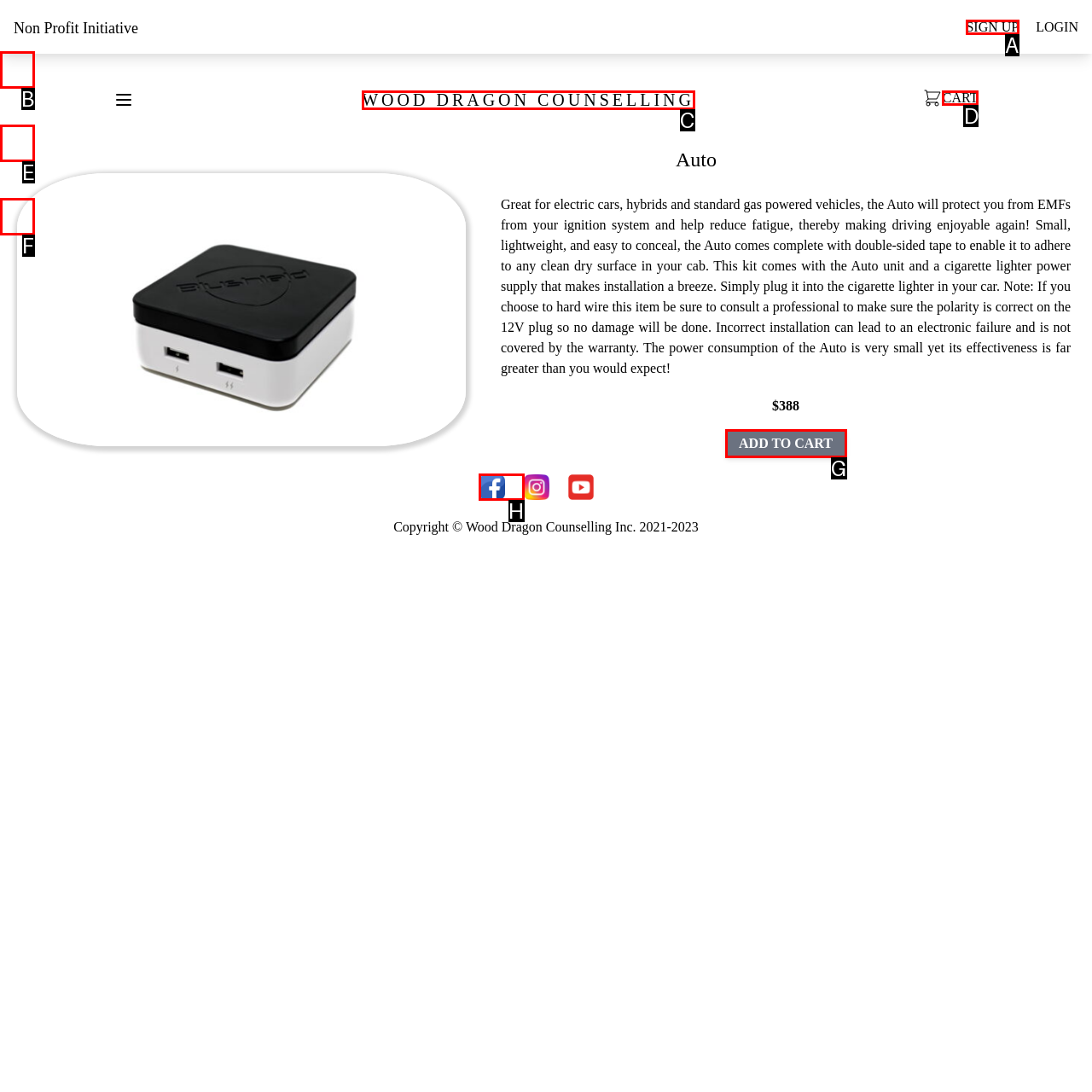Identify the letter of the option that should be selected to accomplish the following task: Click on the 'CONTRIBUTORS' link. Provide the letter directly.

None